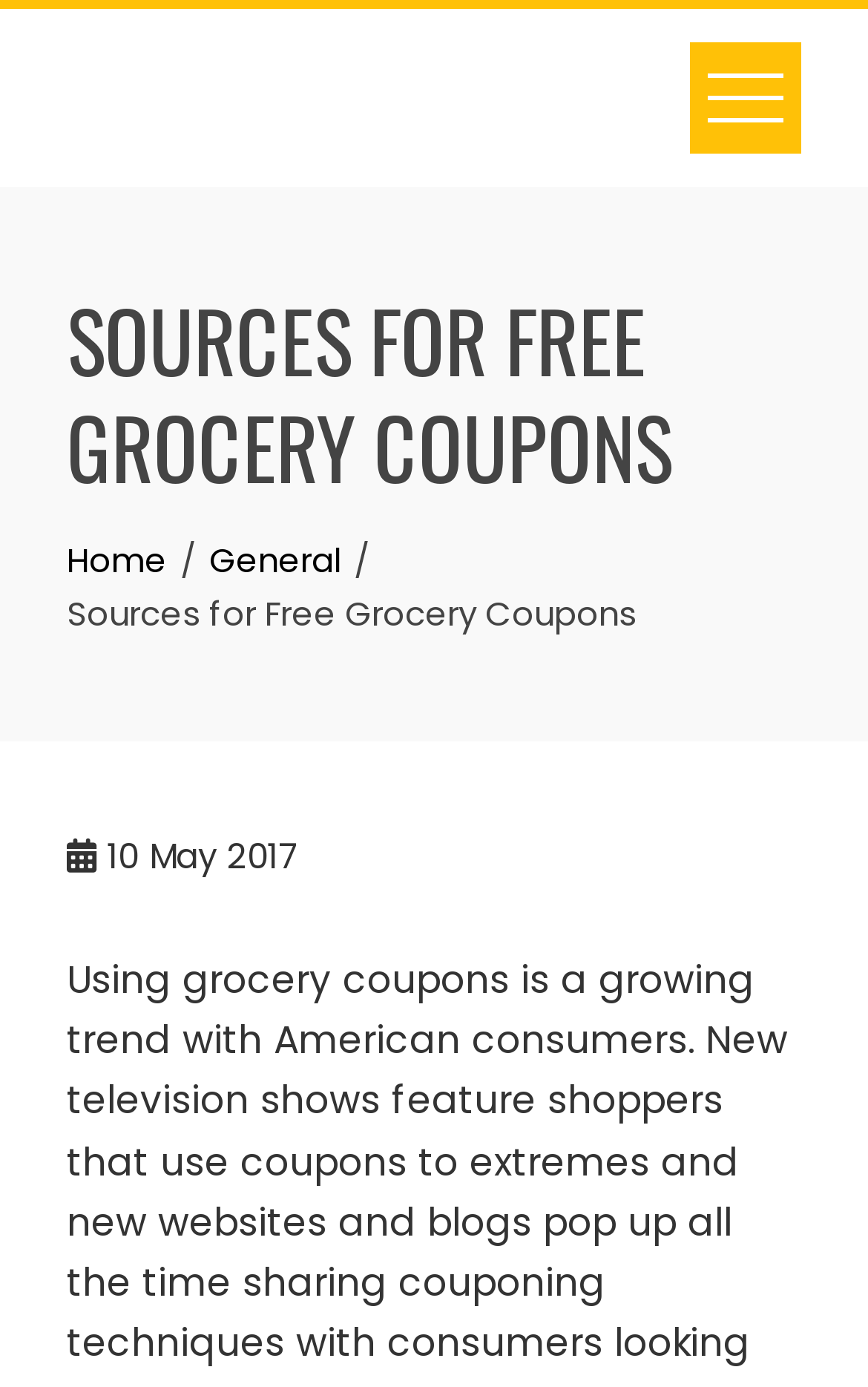What is the category of the current webpage?
Using the image, give a concise answer in the form of a single word or short phrase.

General